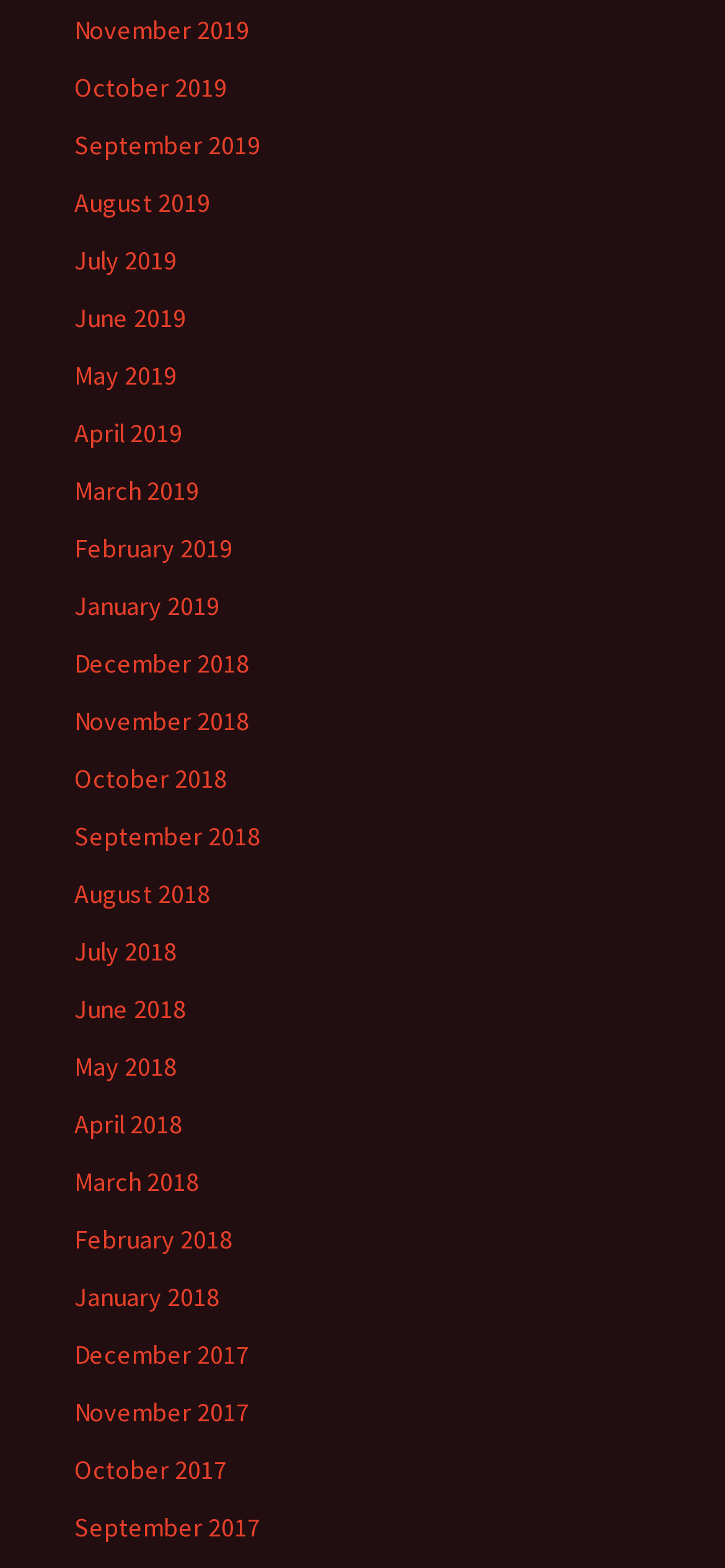Please indicate the bounding box coordinates for the clickable area to complete the following task: "view January 2018". The coordinates should be specified as four float numbers between 0 and 1, i.e., [left, top, right, bottom].

[0.103, 0.817, 0.303, 0.838]